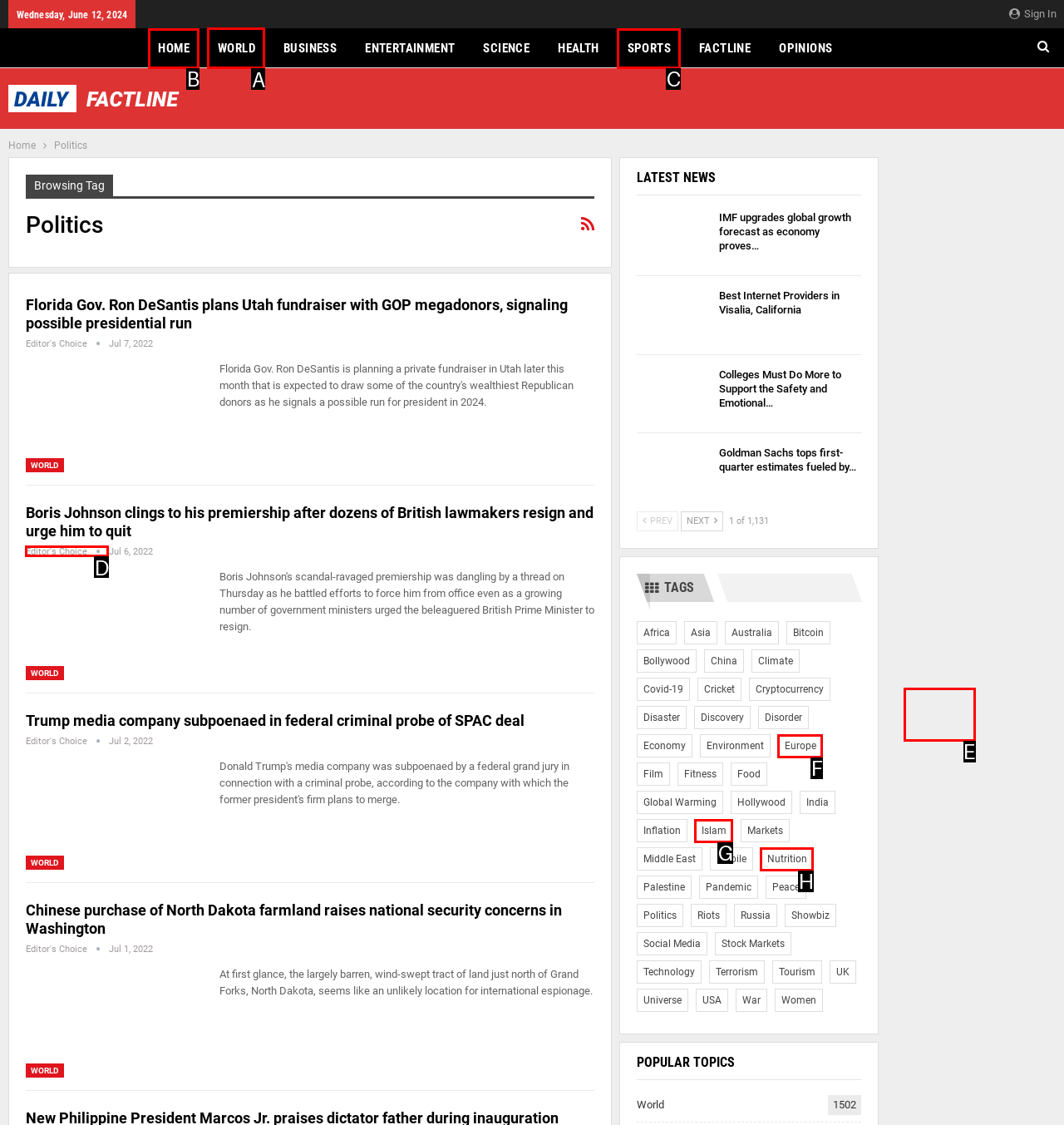To complete the instruction: Browse the 'WORLD' news category, which HTML element should be clicked?
Respond with the option's letter from the provided choices.

A